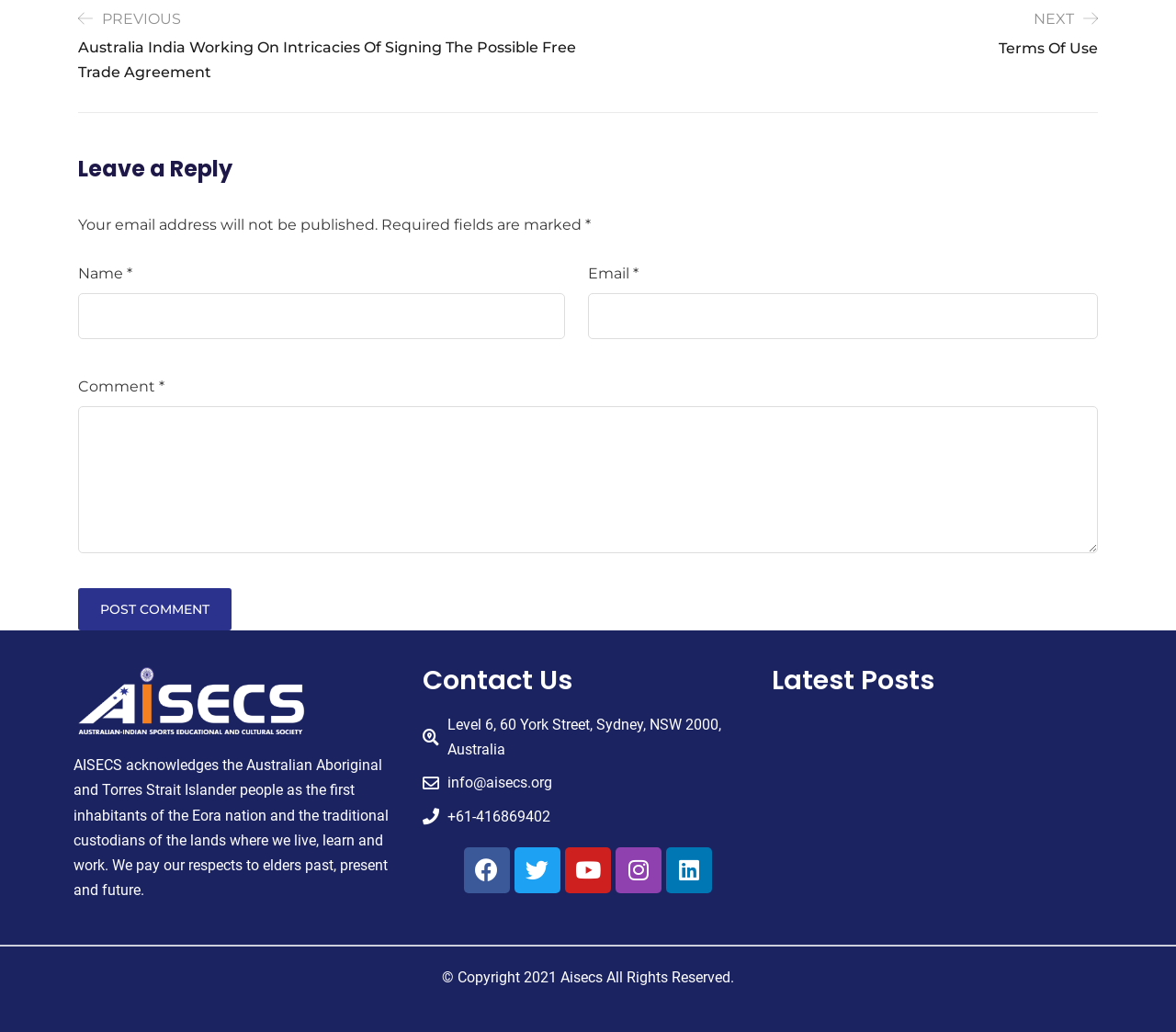Predict the bounding box coordinates of the area that should be clicked to accomplish the following instruction: "Click the 'NEXT' link". The bounding box coordinates should consist of four float numbers between 0 and 1, i.e., [left, top, right, bottom].

[0.5, 0.006, 0.934, 0.054]